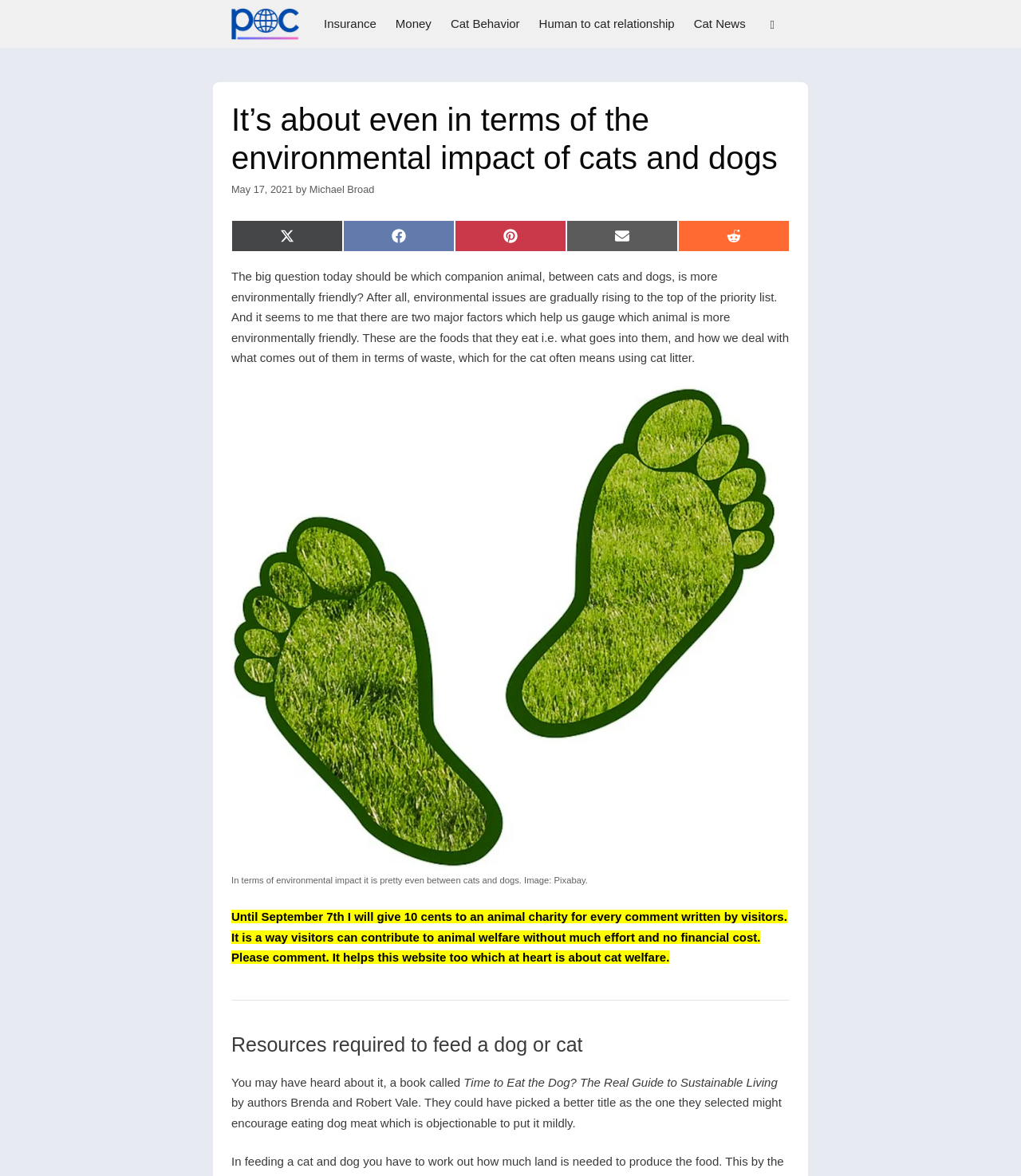Based on the description "Tips for sellers", find the bounding box of the specified UI element.

None